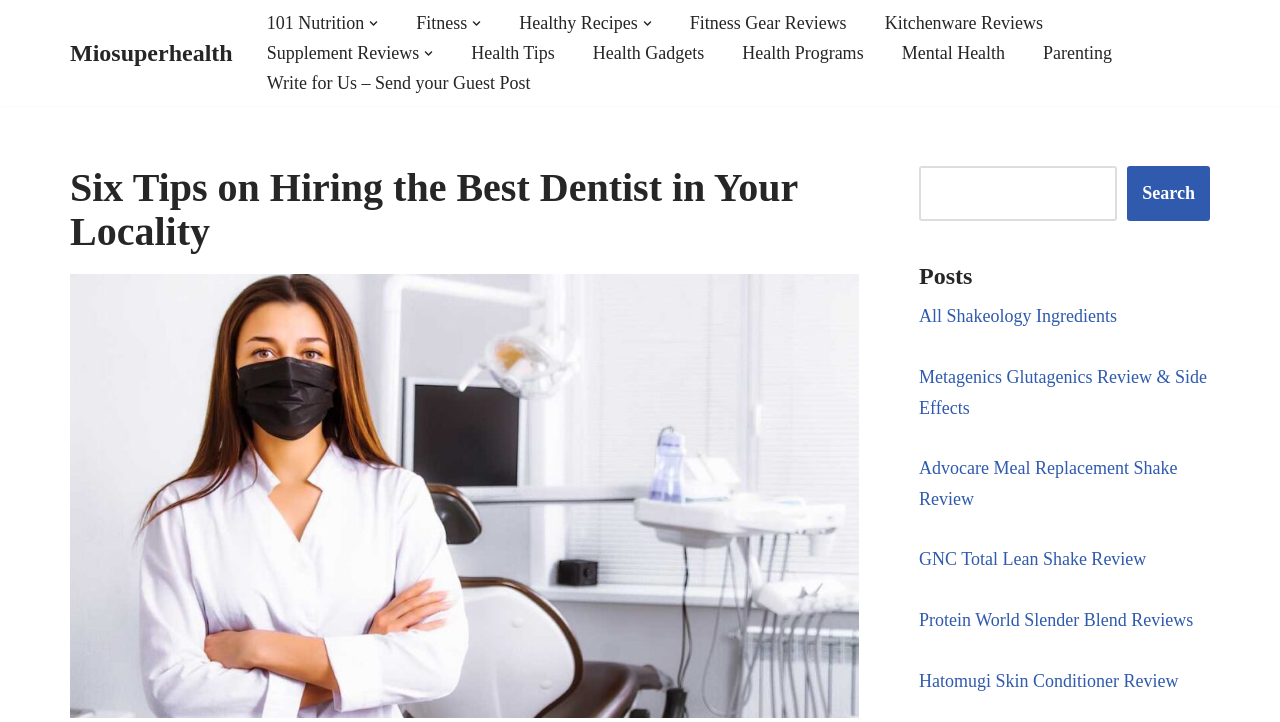What is the last menu item in the Primary Menu?
Using the details shown in the screenshot, provide a comprehensive answer to the question.

I examined the navigation element 'Primary Menu' with ID 564 and found the last link element to be 'Write for Us – Send your Guest Post' with ID 781, located at [0.208, 0.094, 0.414, 0.136].